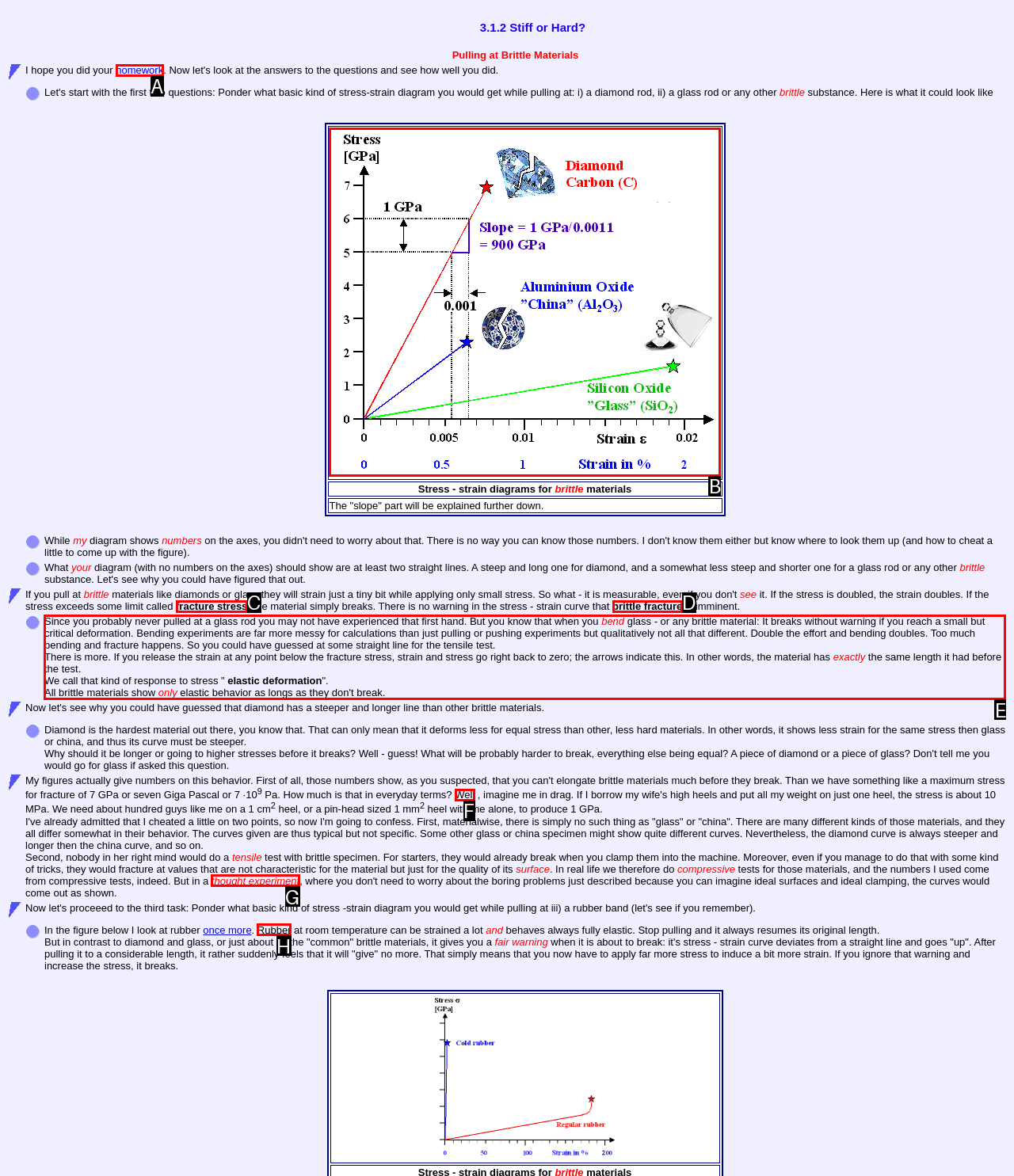For the instruction: scroll to the section about elastic deformation, which HTML element should be clicked?
Respond with the letter of the appropriate option from the choices given.

E